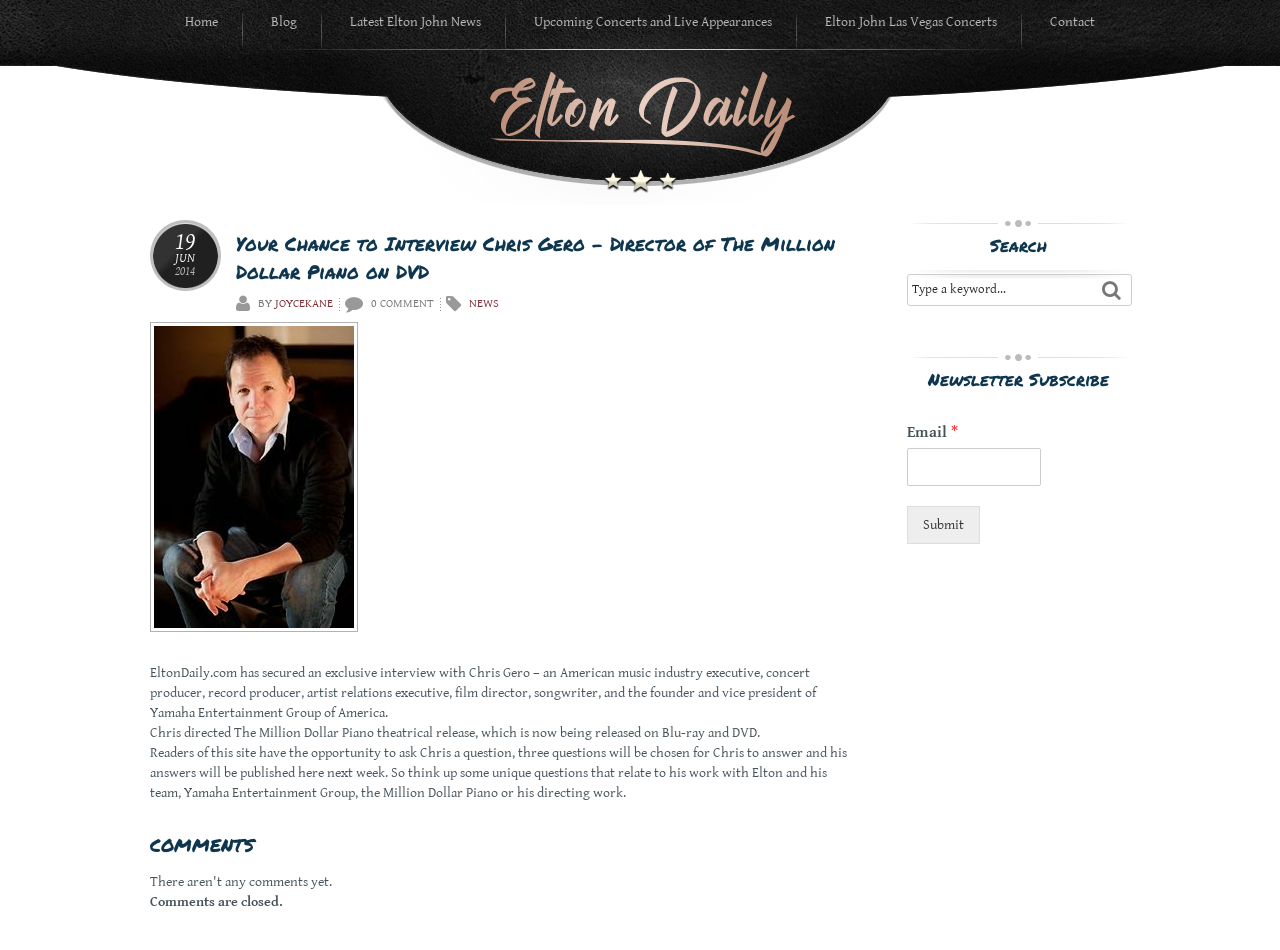Based on the image, provide a detailed and complete answer to the question: 
What is the purpose of the search function?

The answer can be inferred from the search section of the webpage, where a textbox is provided with a placeholder text 'Type a keyword...' and a search button, indicating that the purpose of the search function is to search by keyword.